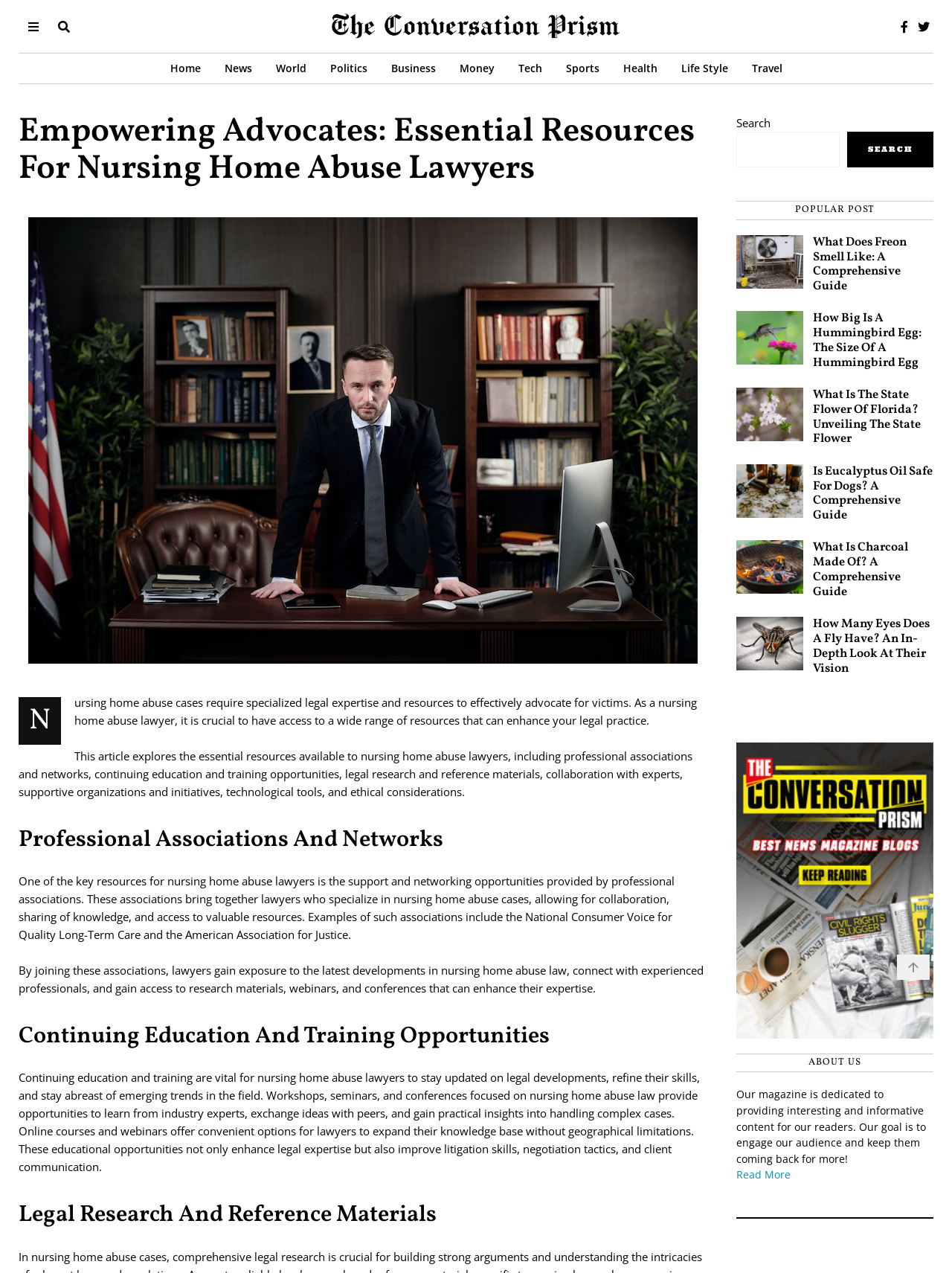Locate the bounding box coordinates of the area where you should click to accomplish the instruction: "Go to About page".

None